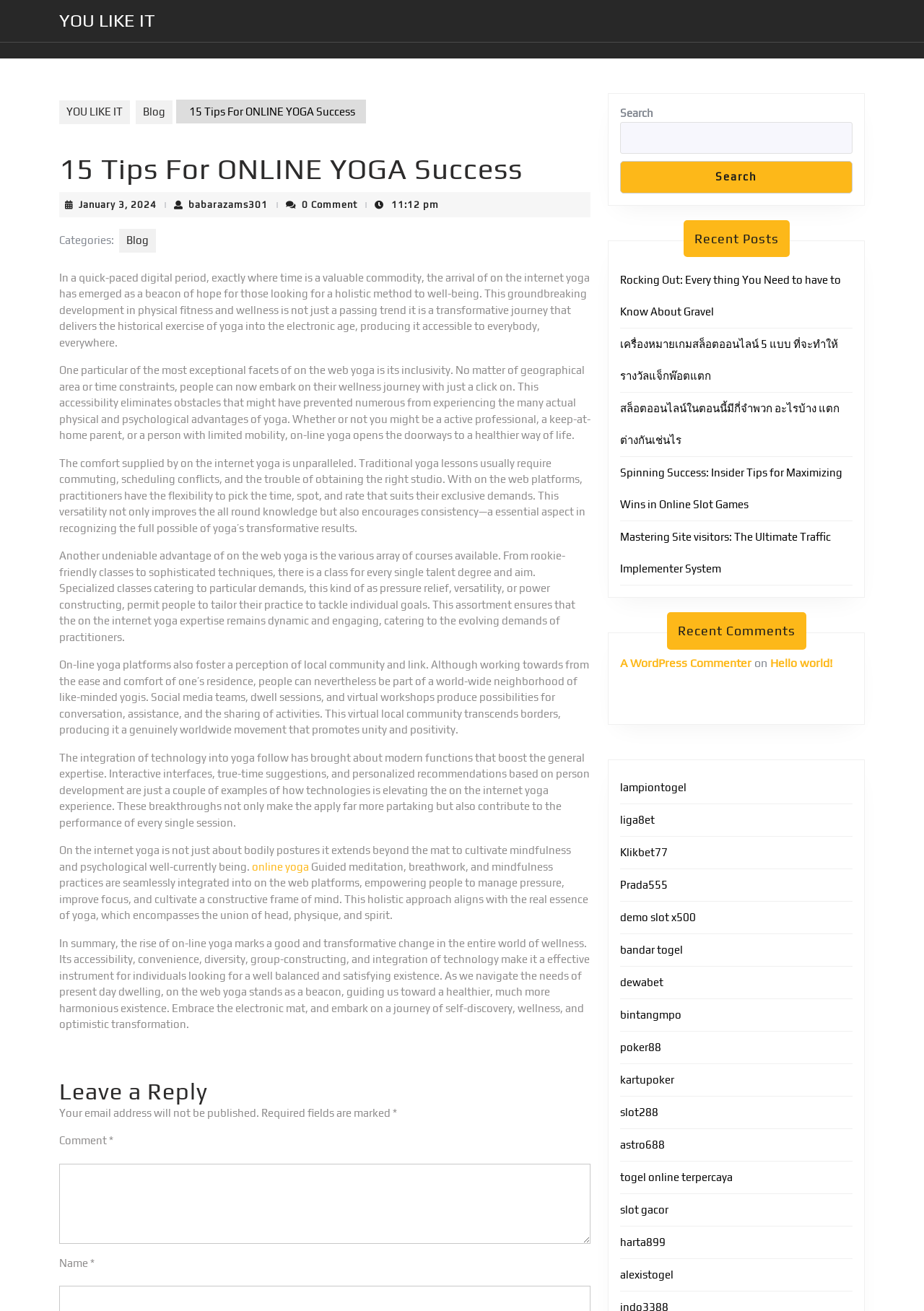Give a full account of the webpage's elements and their arrangement.

This webpage is about online yoga and its benefits. At the top, there is a heading "15 Tips For ONLINE YOGA Success – YOU LIKE IT" and a link "YOU LIKE IT" on the right side. Below the heading, there are links to "Blog" and the author's name "babarazams301". The date "January 3, 2024" and time "11:12 pm" are also displayed, along with the number of comments "0 Comment".

The main content of the webpage is divided into several paragraphs, each discussing the advantages of online yoga, such as its inclusivity, convenience, diversity, community-building, and integration of technology. The text is well-structured and easy to follow, with headings and subheadings guiding the reader through the content.

On the right side of the webpage, there are several complementary sections. The first section has a search bar with a "Search" button. The second section displays recent posts, with links to articles such as "Rocking Out: Everything You Need to Know About Gravel" and "Spinning Success: Insider Tips for Maximizing Wins in Online Slot Games". The third section shows recent comments, with links to comments from users such as "A WordPress Commenter" and "lampiontogel".

At the bottom of the webpage, there is a footer section with links to various websites, including "lampiontogel", "liga8et", and "poker88".